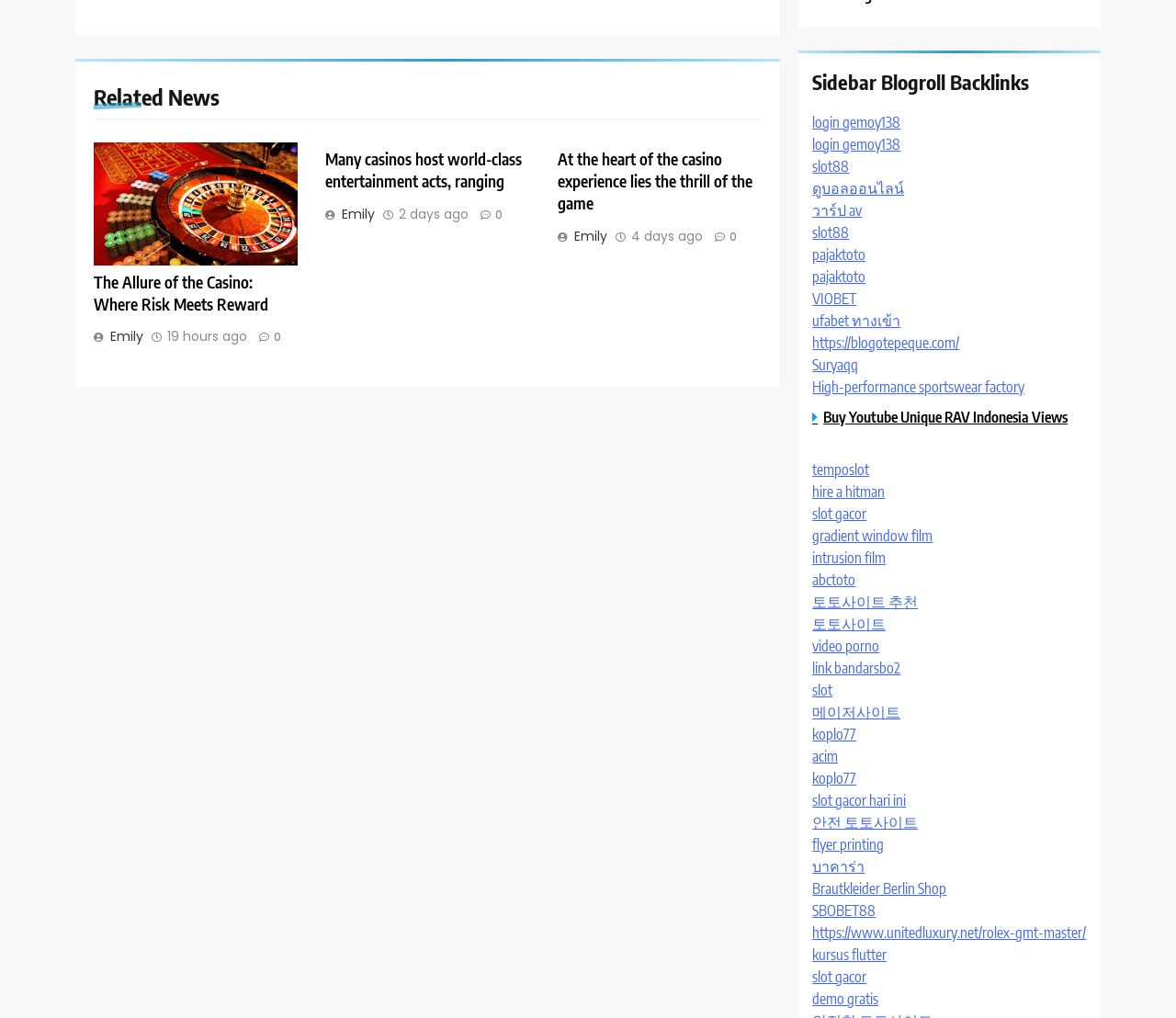Indicate the bounding box coordinates of the element that needs to be clicked to satisfy the following instruction: "Login to gemoy138". The coordinates should be four float numbers between 0 and 1, i.e., [left, top, right, bottom].

[0.691, 0.111, 0.766, 0.129]